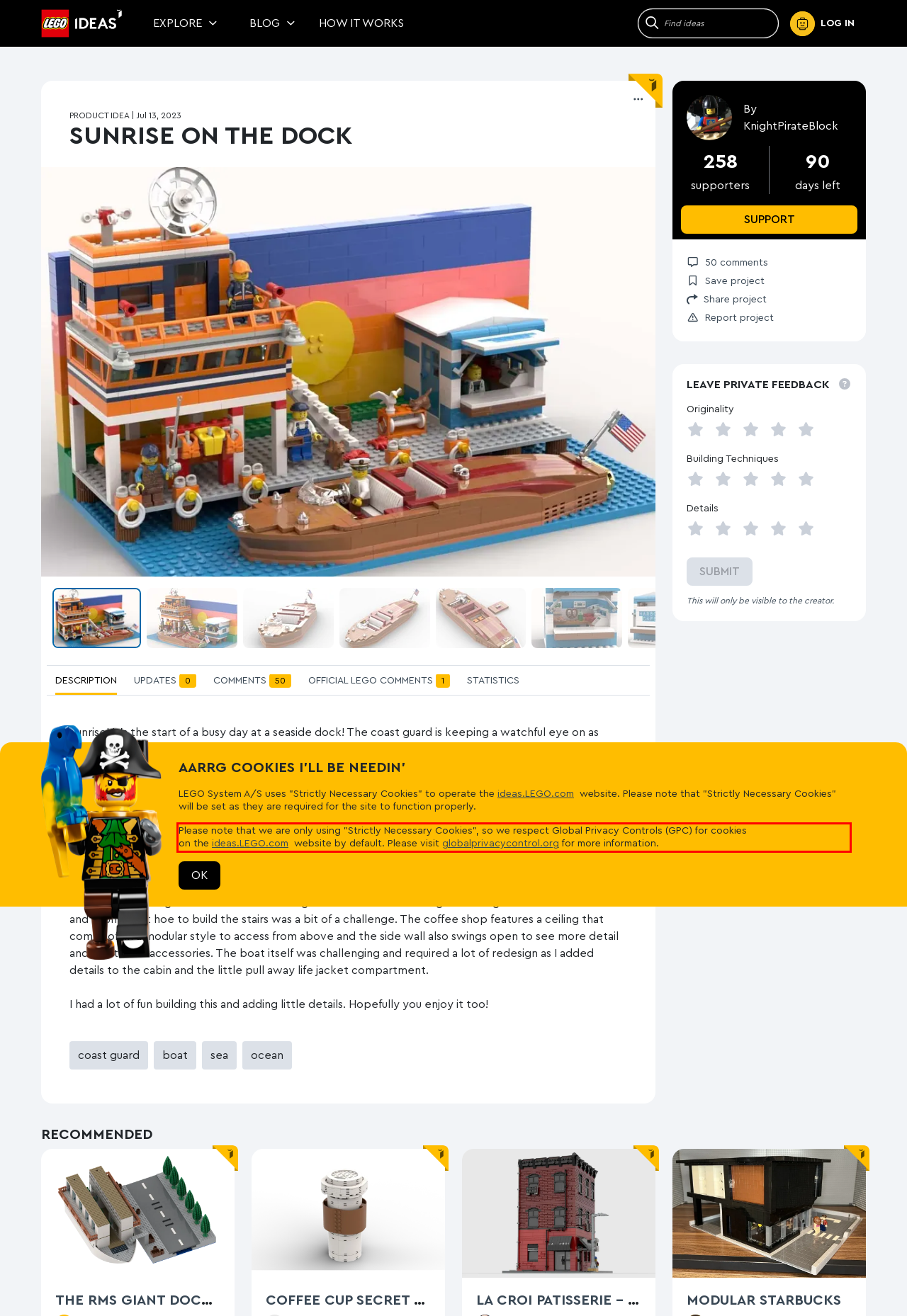You are provided with a screenshot of a webpage that includes a UI element enclosed in a red rectangle. Extract the text content inside this red rectangle.

Please note that we are only using "Strictly Necessary Cookies”, so we respect Global Privacy Controls (GPC) for cookies on the ideas.LEGO.com website by default. Please visit globalprivacycontrol.org for more information.